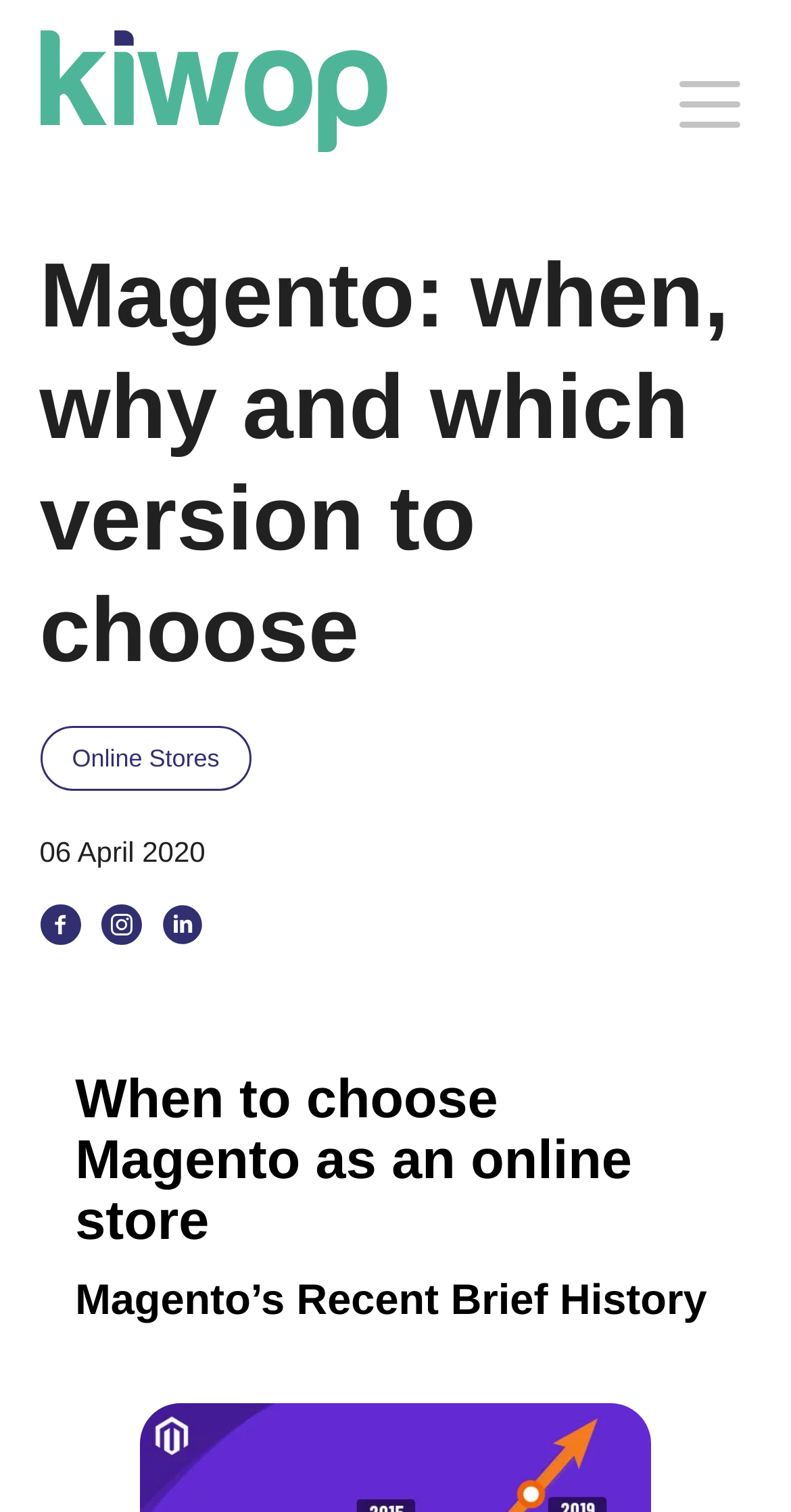How many headings are there on the webpage?
Answer with a single word or phrase, using the screenshot for reference.

3